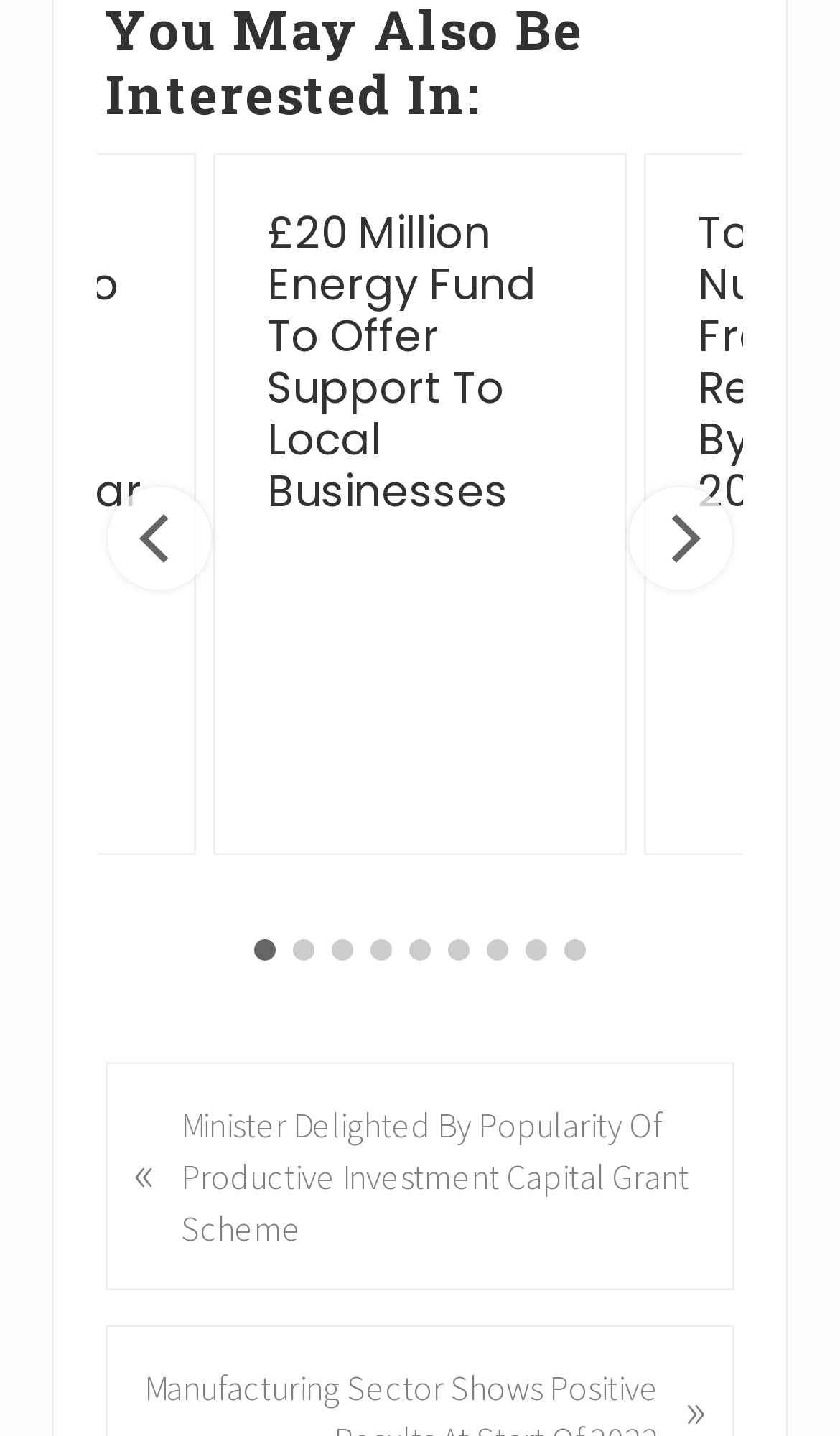Identify the coordinates of the bounding box for the element that must be clicked to accomplish the instruction: "Go to the 'Previous Post'".

[0.126, 0.74, 0.874, 0.899]